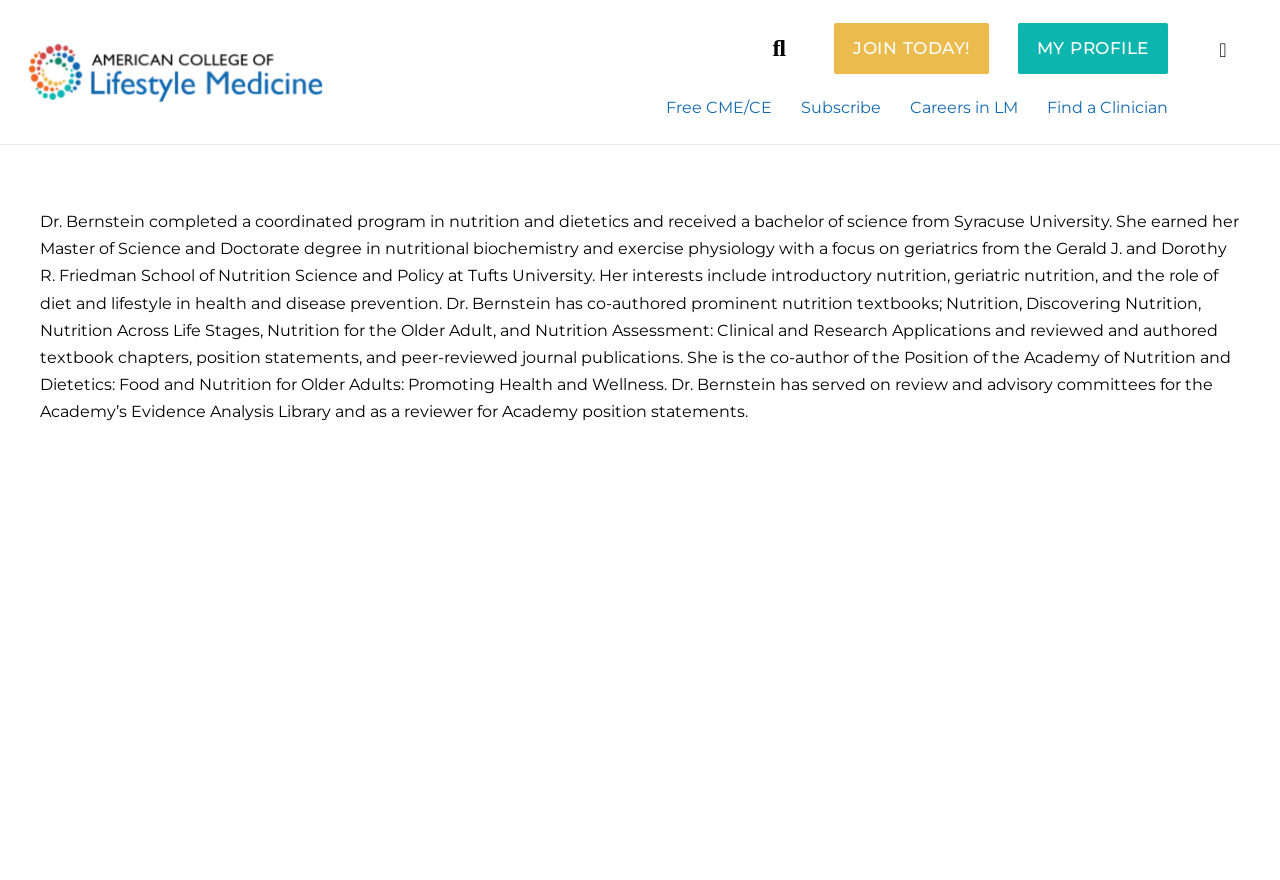Respond with a single word or short phrase to the following question: 
What is Dr. Bernstein's field of study?

Nutrition and dietetics